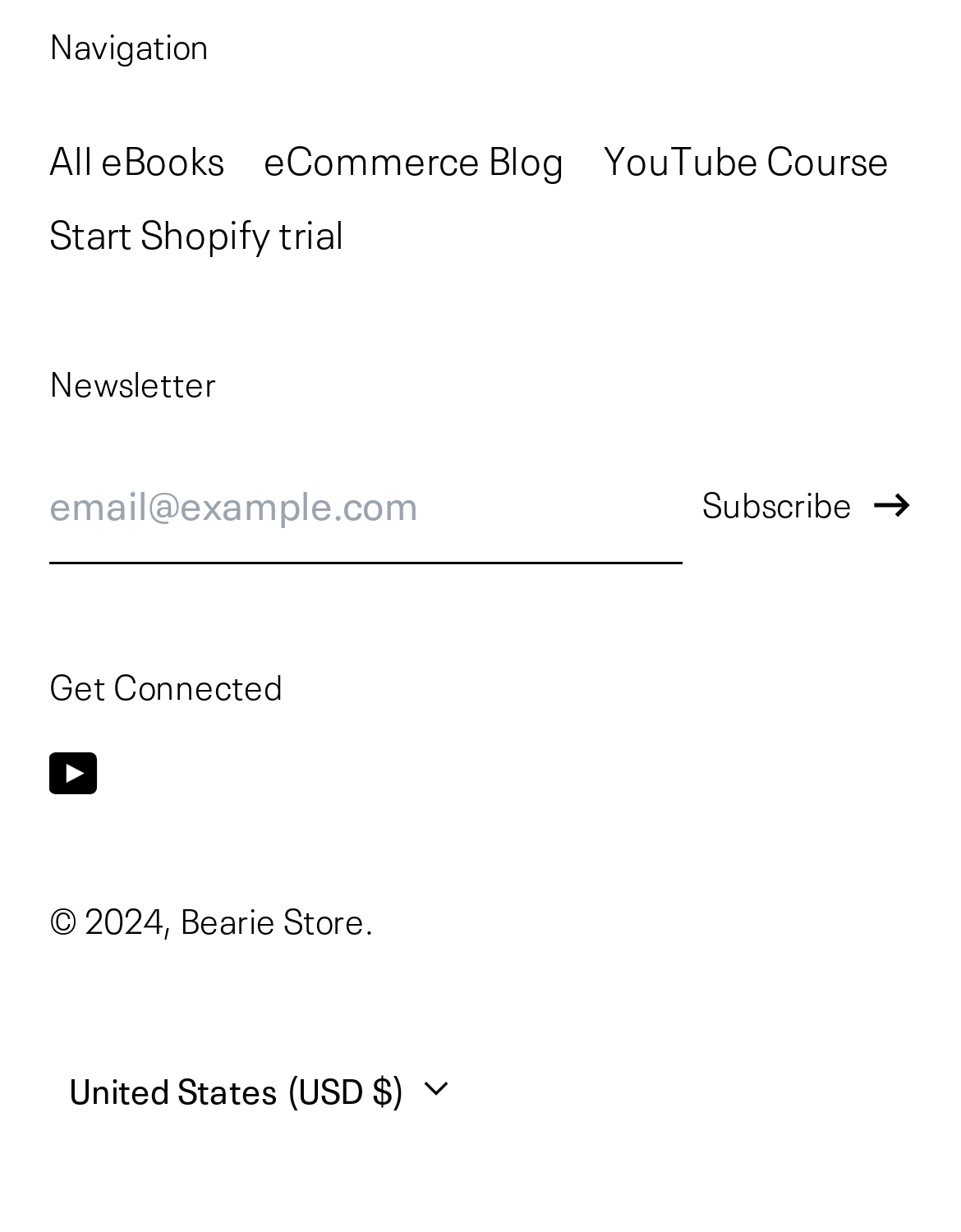Please answer the following question using a single word or phrase: 
What is the purpose of the 'Subscribe' button?

Subscribe to newsletter